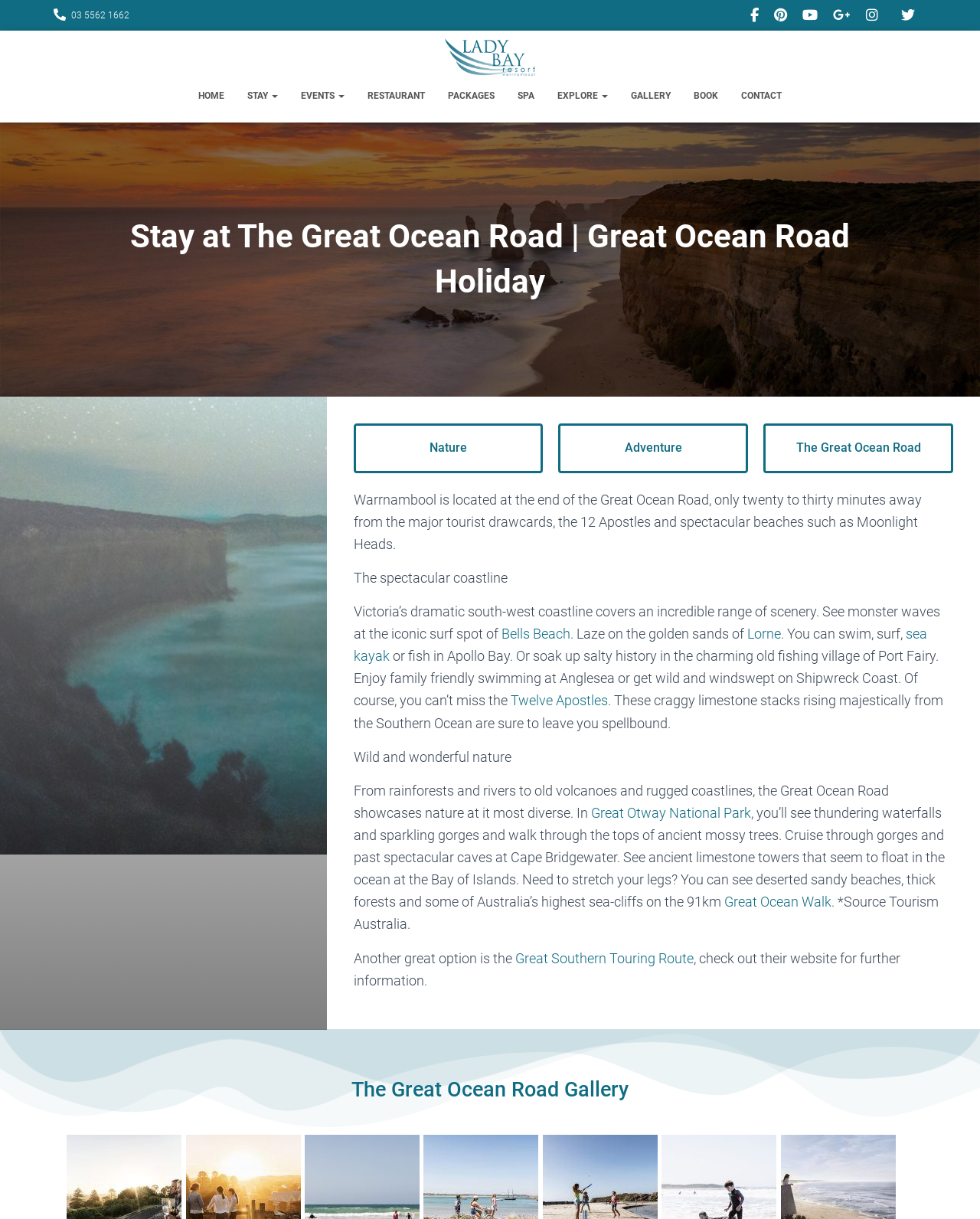Identify the bounding box coordinates of the clickable region required to complete the instruction: "Explore the Great Ocean Road". The coordinates should be given as four float numbers within the range of 0 and 1, i.e., [left, top, right, bottom].

[0.779, 0.347, 0.973, 0.388]